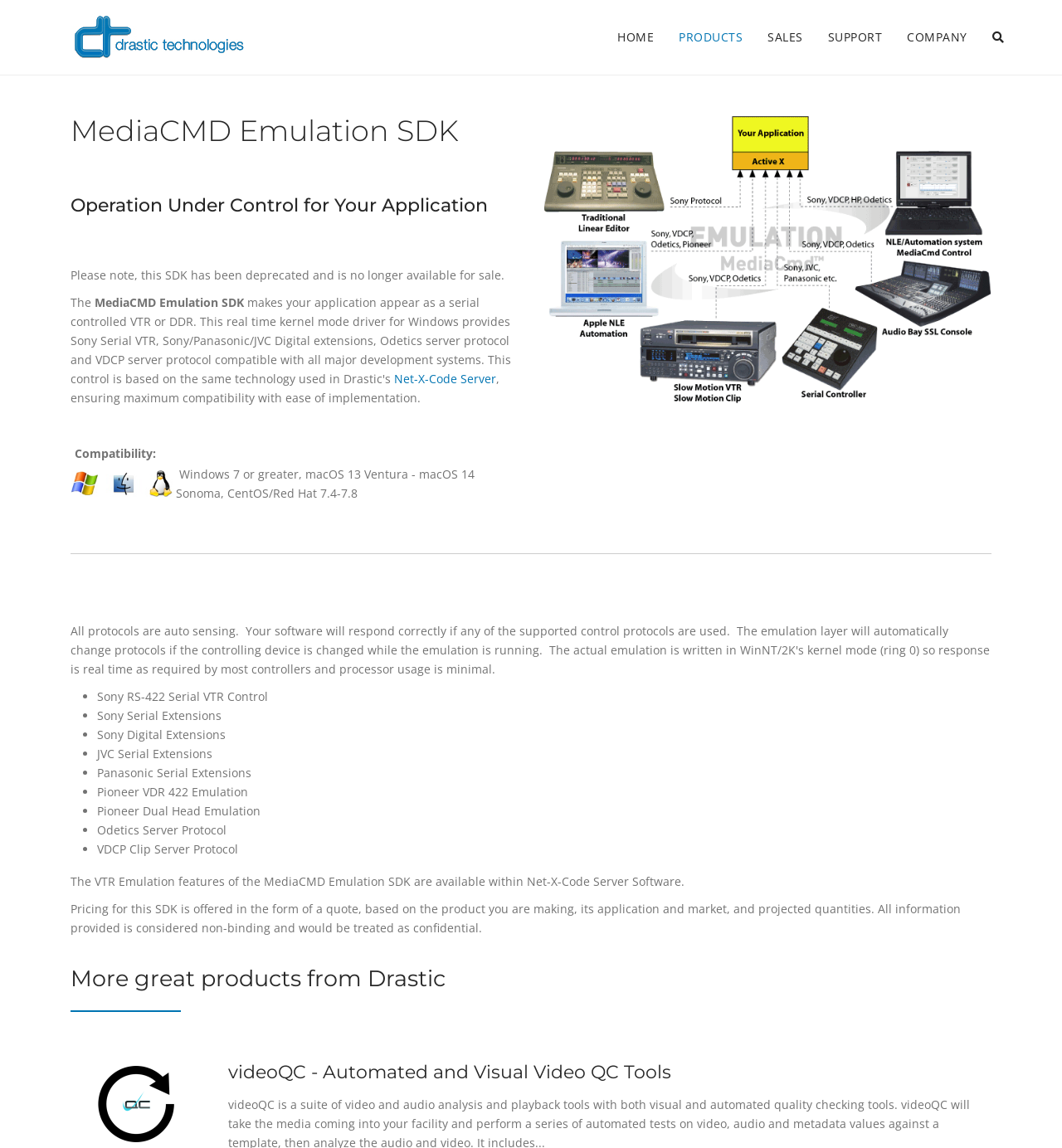What is the SDK mentioned on the webpage?
Make sure to answer the question with a detailed and comprehensive explanation.

The SDK is mentioned in the heading 'MediaCMD Emulation SDK' and also in the static text 'The MediaCMD Emulation SDK' on the webpage.